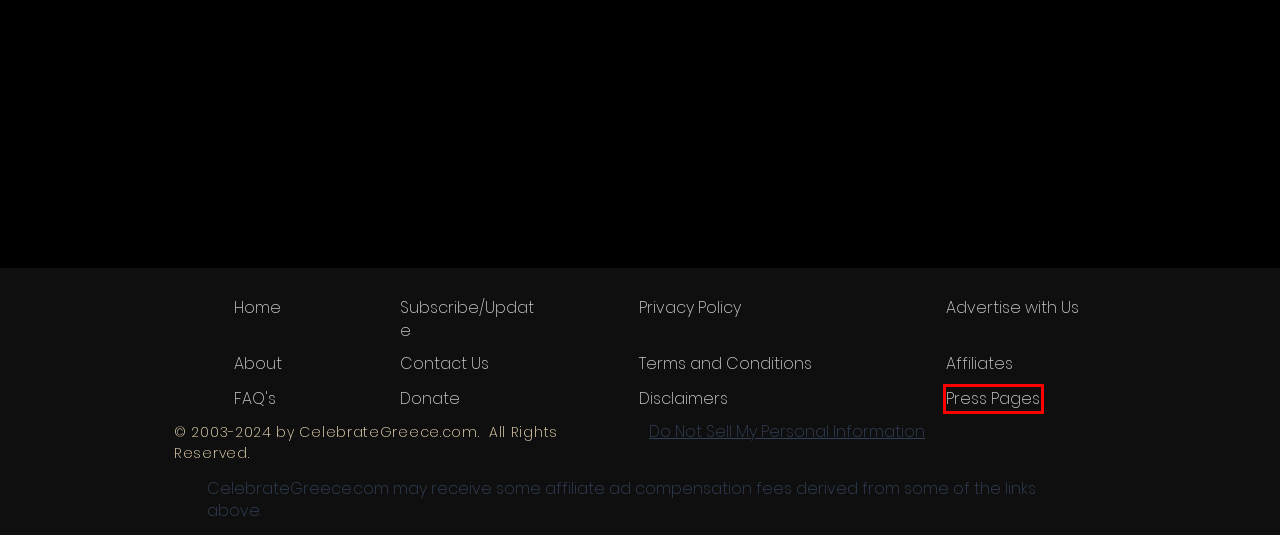Observe the screenshot of a webpage with a red bounding box highlighting an element. Choose the webpage description that accurately reflects the new page after the element within the bounding box is clicked. Here are the candidates:
A. Press Room | CelebrateGreece.com
B. terms of use | CelebrateGreece.com
C. FAQ | CelebrateGreece.com
D. Donations | CelebrateGreece.com
E. Affiliates | CelebrateGreece.com
F. Services | CelebrateGreece.com
G. Disclaimers and Disclosures | CelebrateGreece.com
H. Advertise With Us | CelebrateGreece.com

A